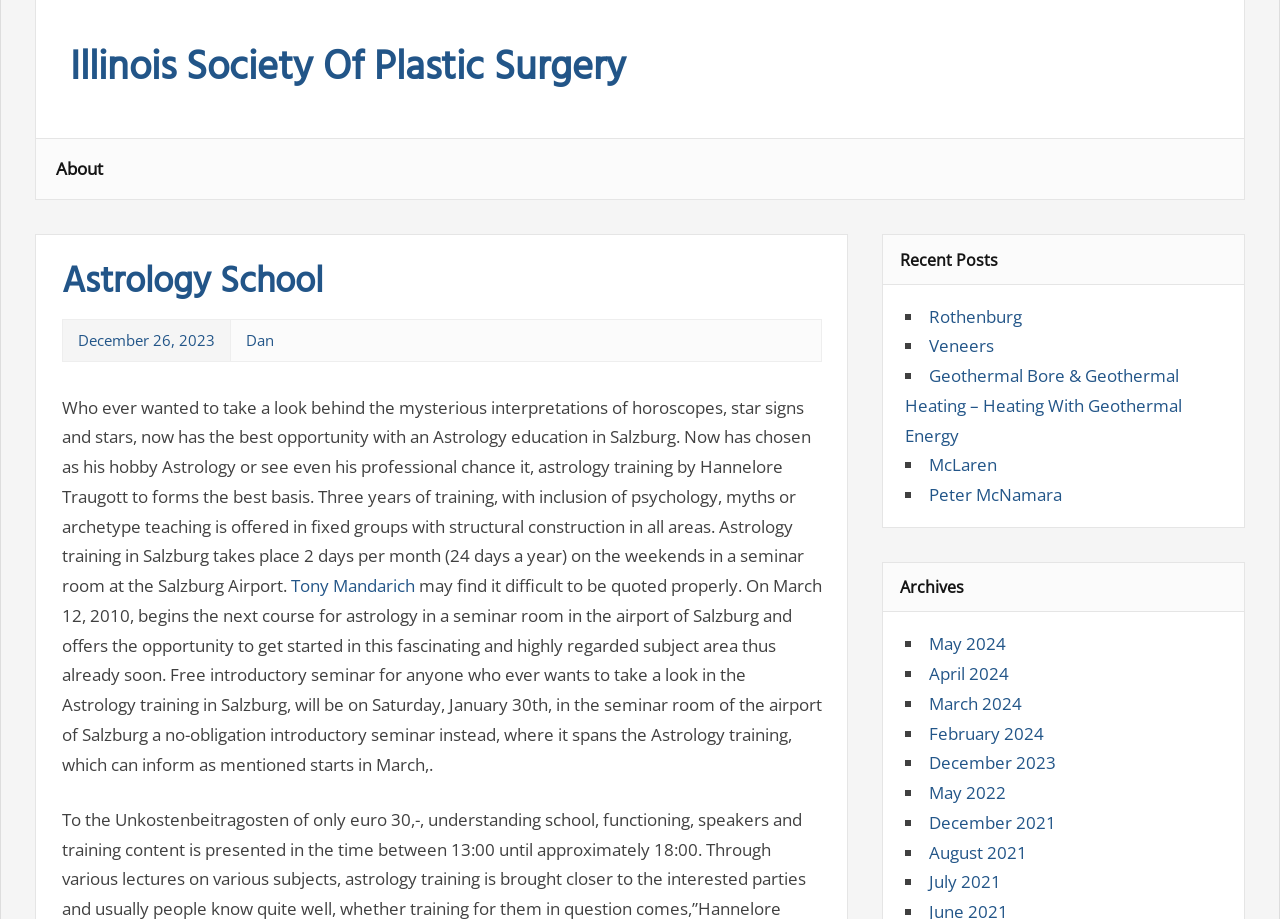Please determine the bounding box coordinates of the area that needs to be clicked to complete this task: 'Explore the archives for December 2023'. The coordinates must be four float numbers between 0 and 1, formatted as [left, top, right, bottom].

[0.726, 0.818, 0.825, 0.843]